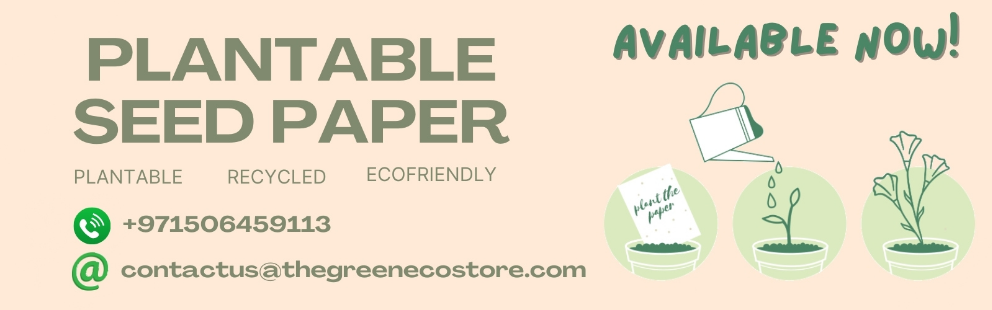Is the paper plantable?
Answer with a single word or phrase, using the screenshot for reference.

Yes